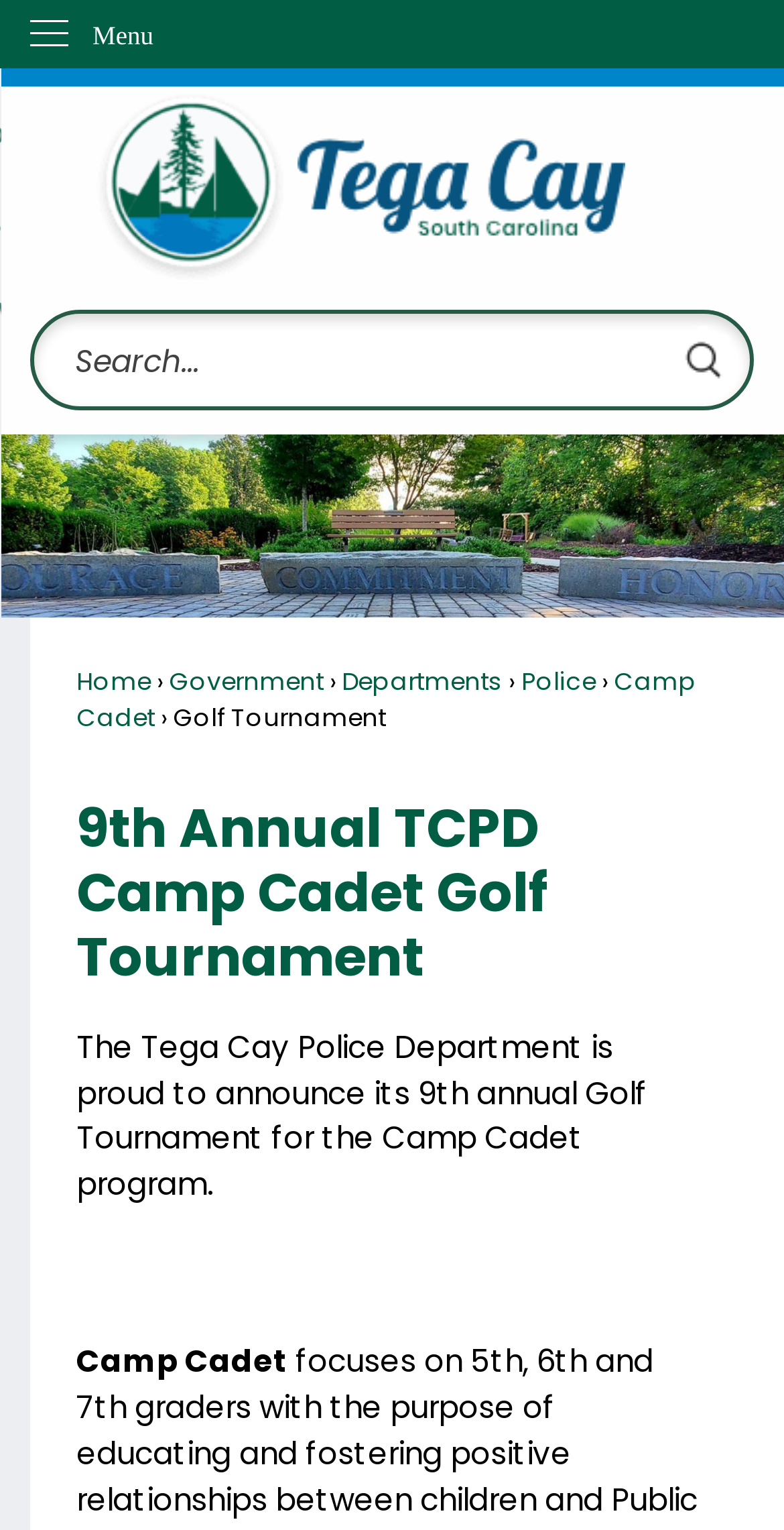Give a one-word or phrase response to the following question: What is the orientation of the menu?

vertical